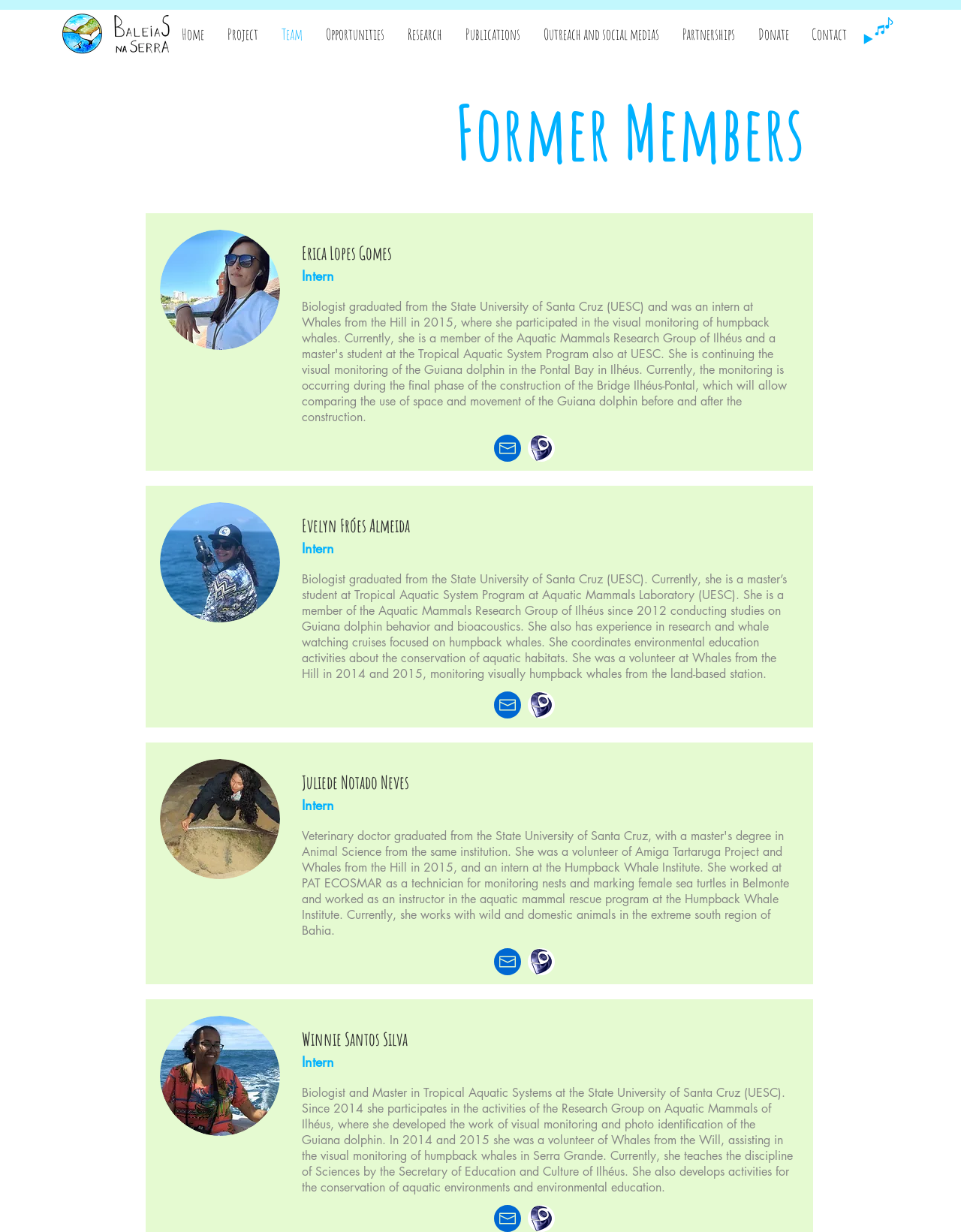Please find the bounding box coordinates in the format (top-left x, top-left y, bottom-right x, bottom-right y) for the given element description. Ensure the coordinates are floating point numbers between 0 and 1. Description: Contact

[0.833, 0.01, 0.893, 0.046]